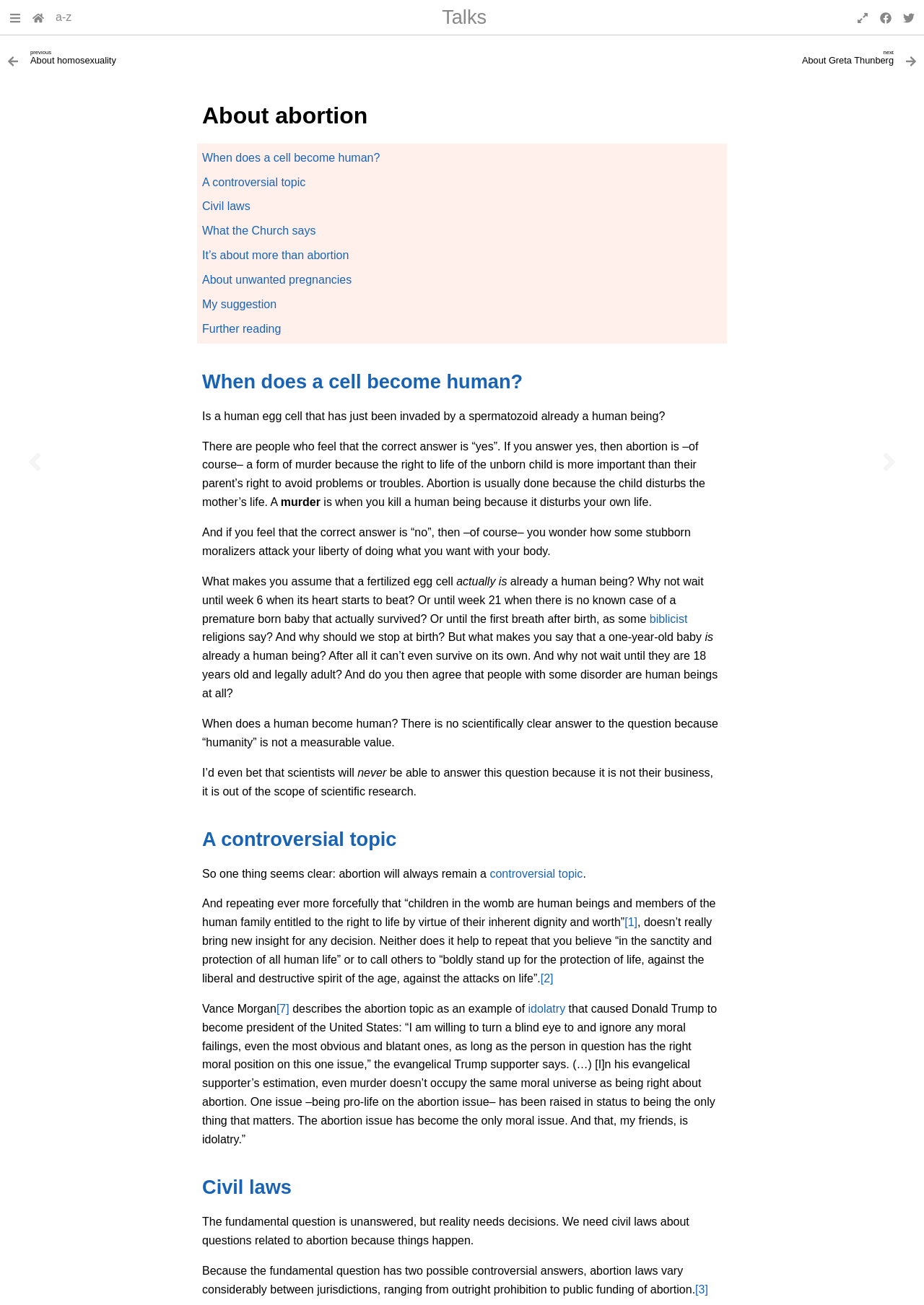What is the first link on the webpage?
From the screenshot, provide a brief answer in one word or phrase.

Human World